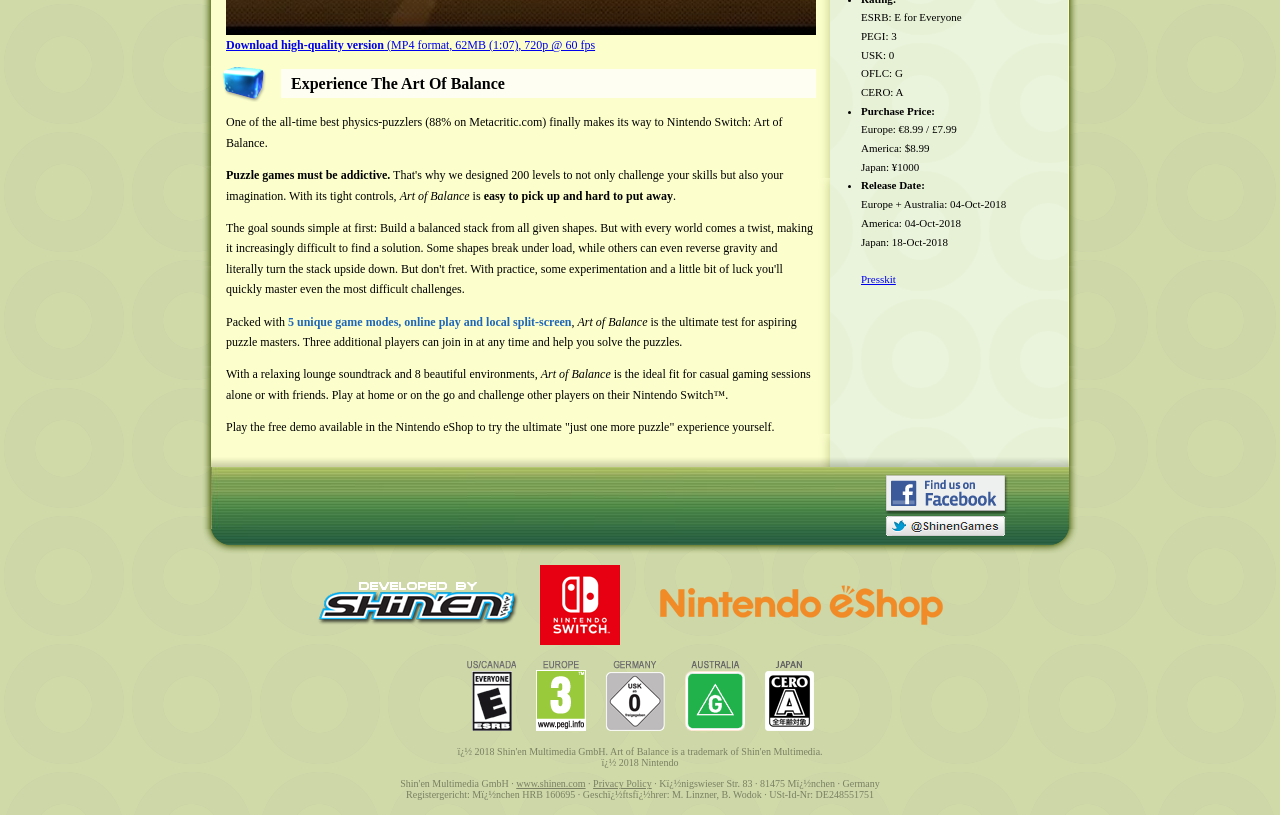From the element description Online Searcher, predict the bounding box coordinates of the UI element. The coordinates must be specified in the format (top-left x, top-left y, bottom-right x, bottom-right y) and should be within the 0 to 1 range.

None